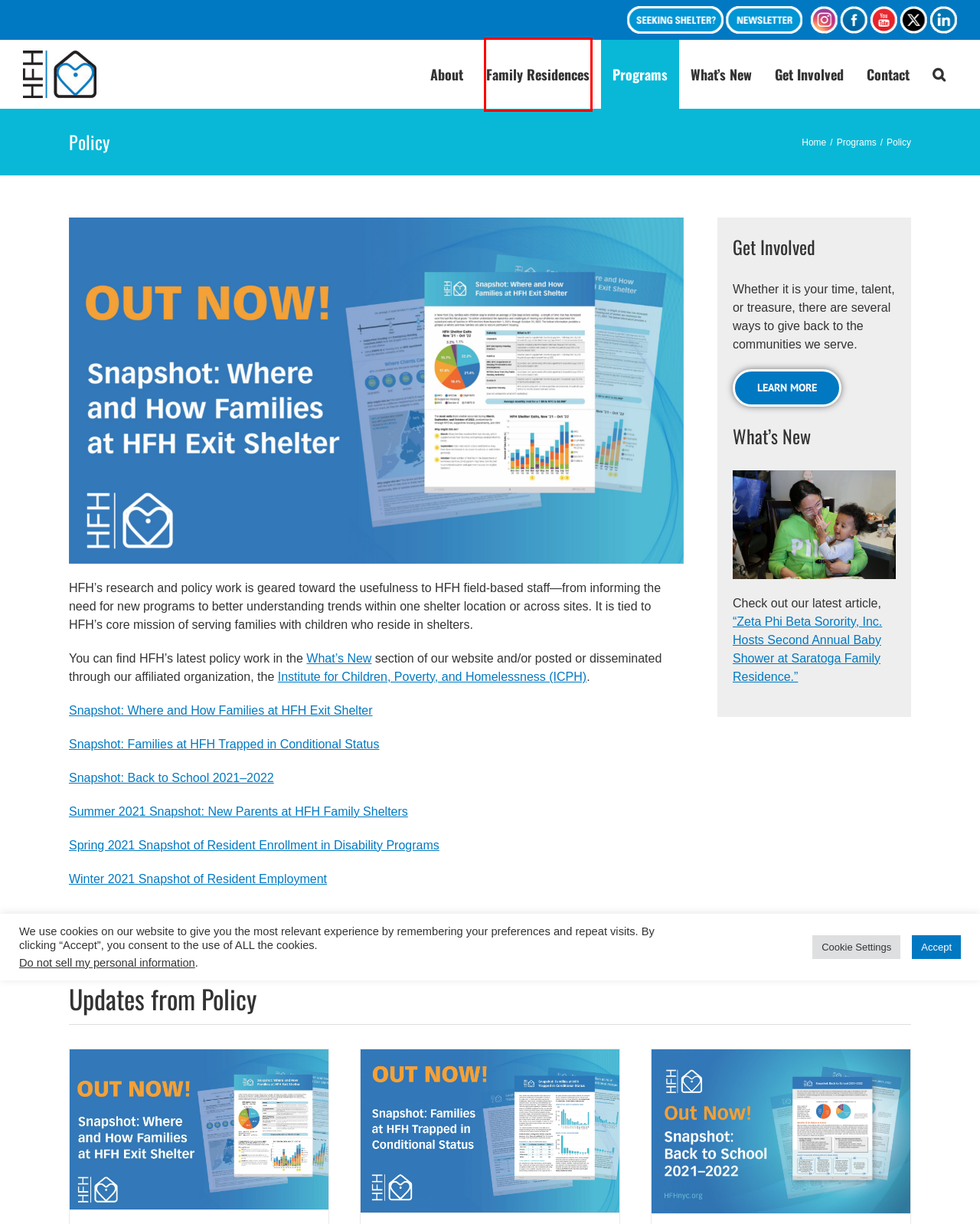Examine the screenshot of a webpage with a red bounding box around an element. Then, select the webpage description that best represents the new page after clicking the highlighted element. Here are the descriptions:
A. Homepage - HFH
B. Donate - HFH
C. Contact - HFH
D. Zeta Phi Beta Sorority, Inc. Hosts Second Annual Baby Shower at Saratoga Family Residence - HFH
E. Family Residences - HFH
F. Summer 2021 Snapshot: New Parents at HFH Family Shelters - HFH
G. Institute for Children, Poverty & Homelessness – Bringing family homelessness into focus.
H. What’s New - HFH

E